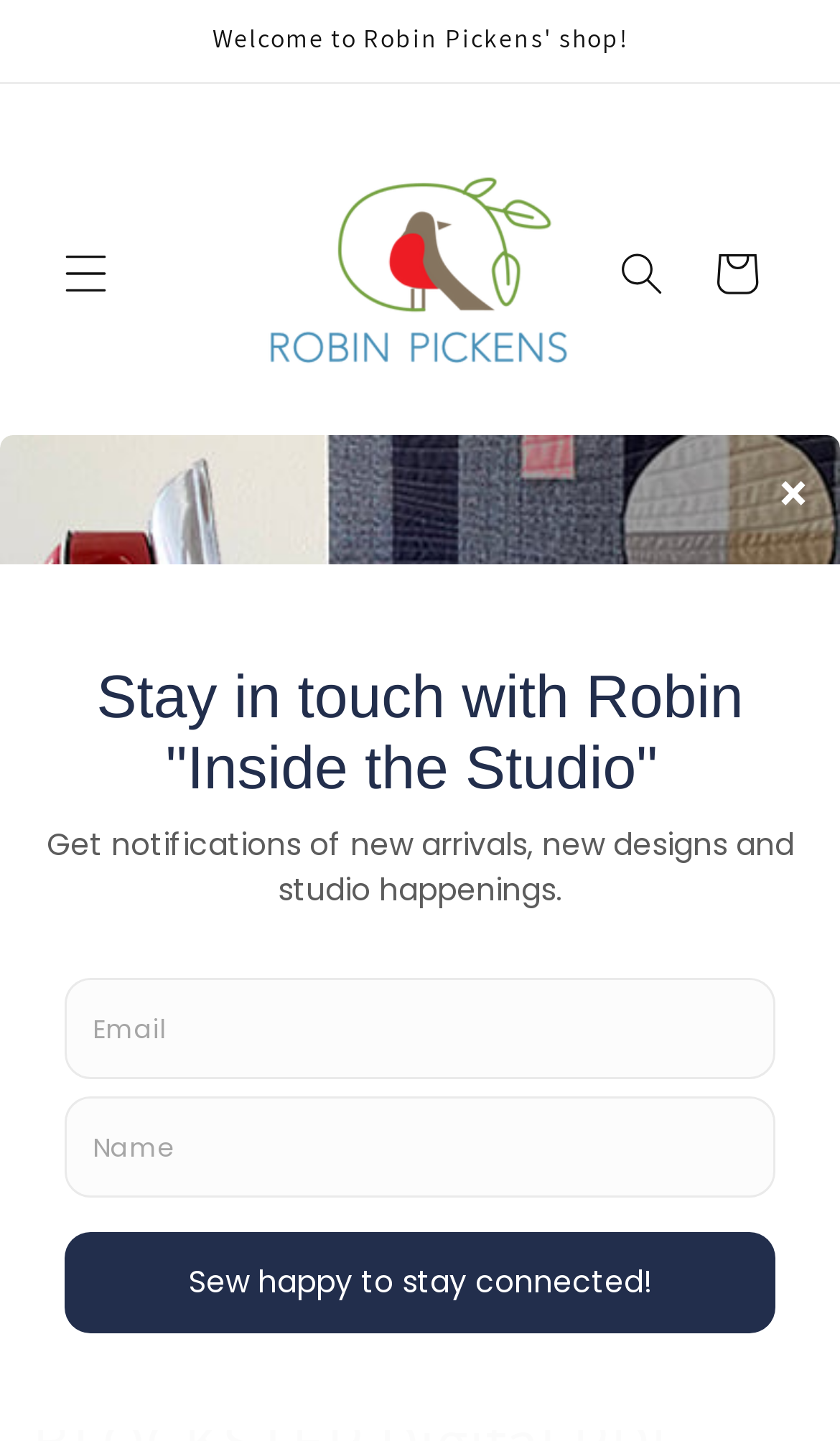Provide a brief response to the question below using a single word or phrase: 
What is the purpose of the 'Slide left' and 'Slide right' buttons?

To navigate the gallery